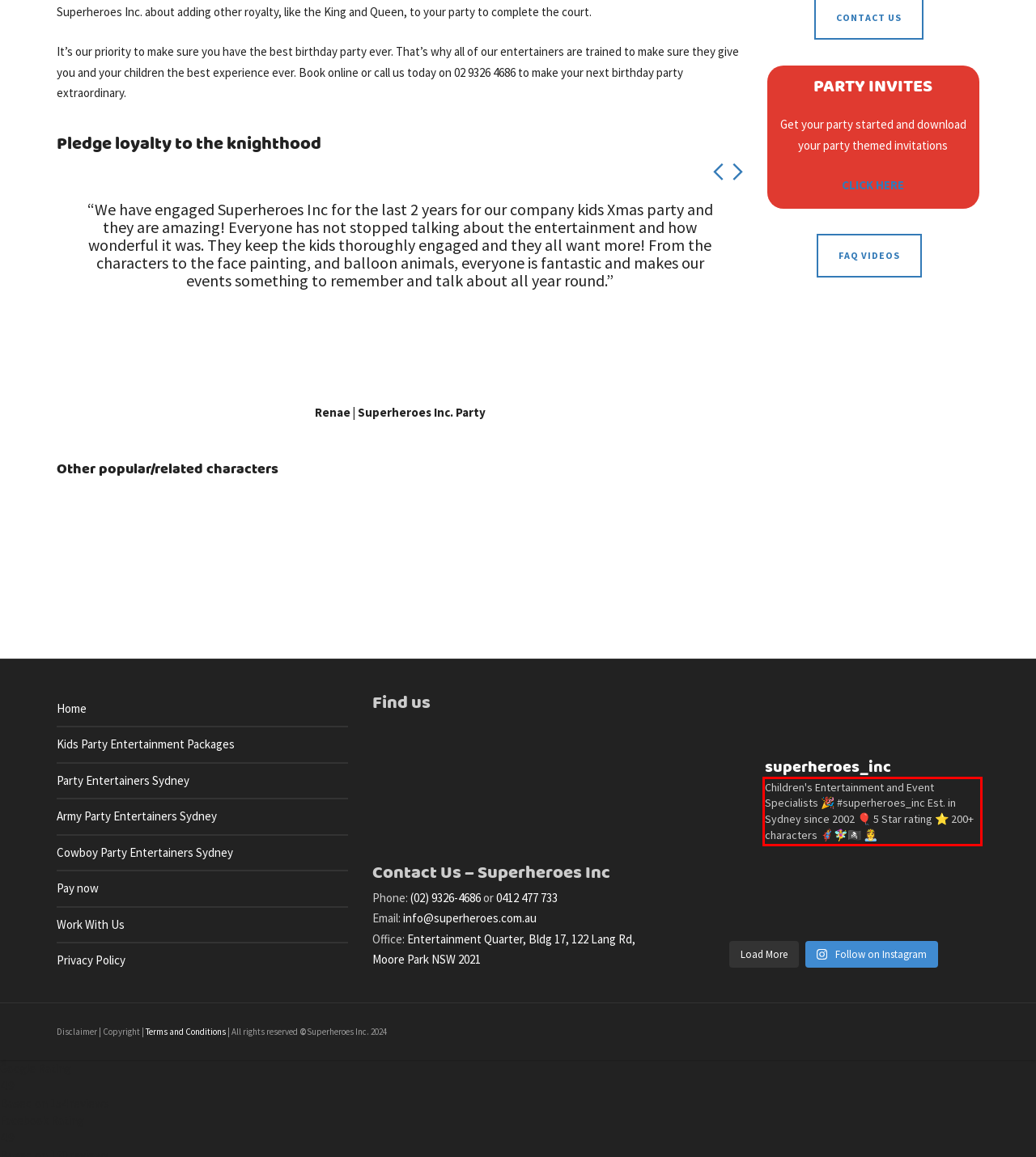Given the screenshot of a webpage, identify the red rectangle bounding box and recognize the text content inside it, generating the extracted text.

Children's Entertainment and Event Specialists 🎉 #superheroes_inc Est. in Sydney since 2002 🎈 5 Star rating ⭐ 200+ characters 🦸🧚‍♀️🏴‍☠️ 👸